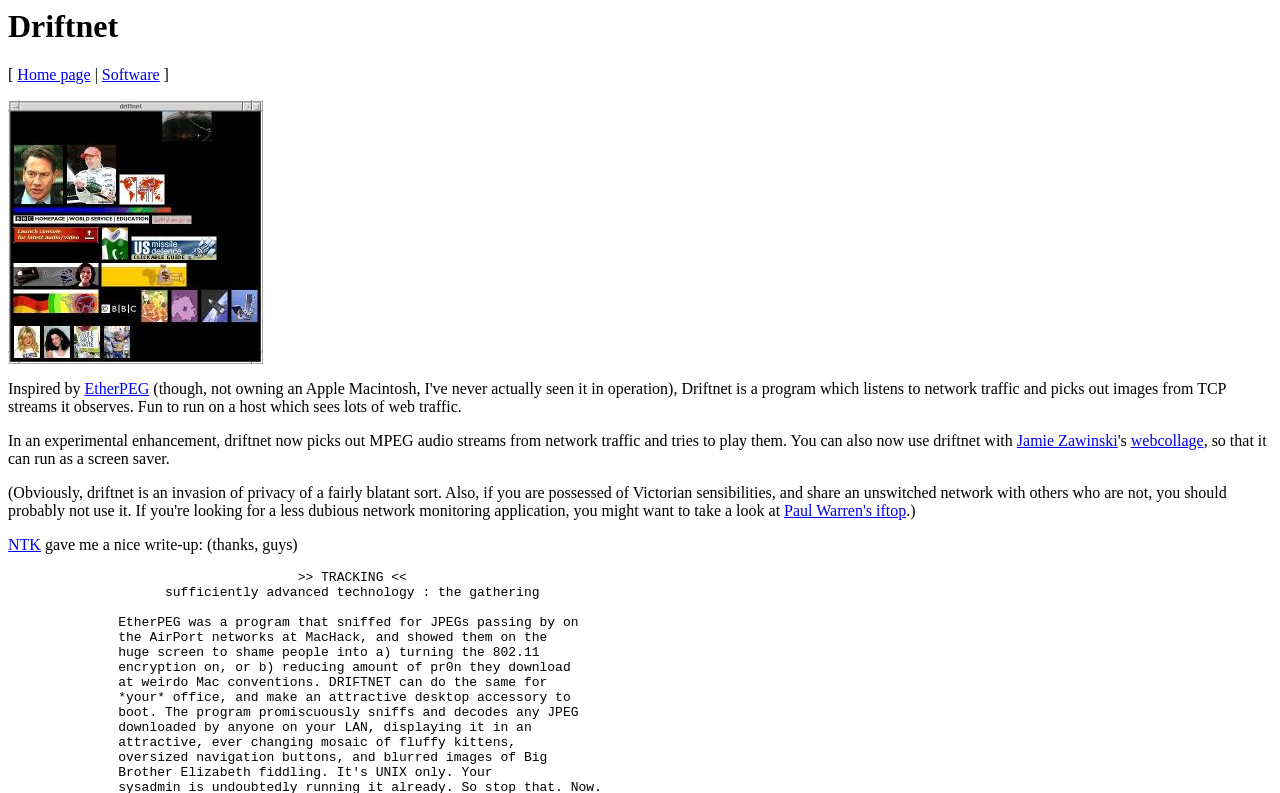Please specify the coordinates of the bounding box for the element that should be clicked to carry out this instruction: "View screenshot of driftnet running". The coordinates must be four float numbers between 0 and 1, formatted as [left, top, right, bottom].

[0.006, 0.442, 0.205, 0.463]